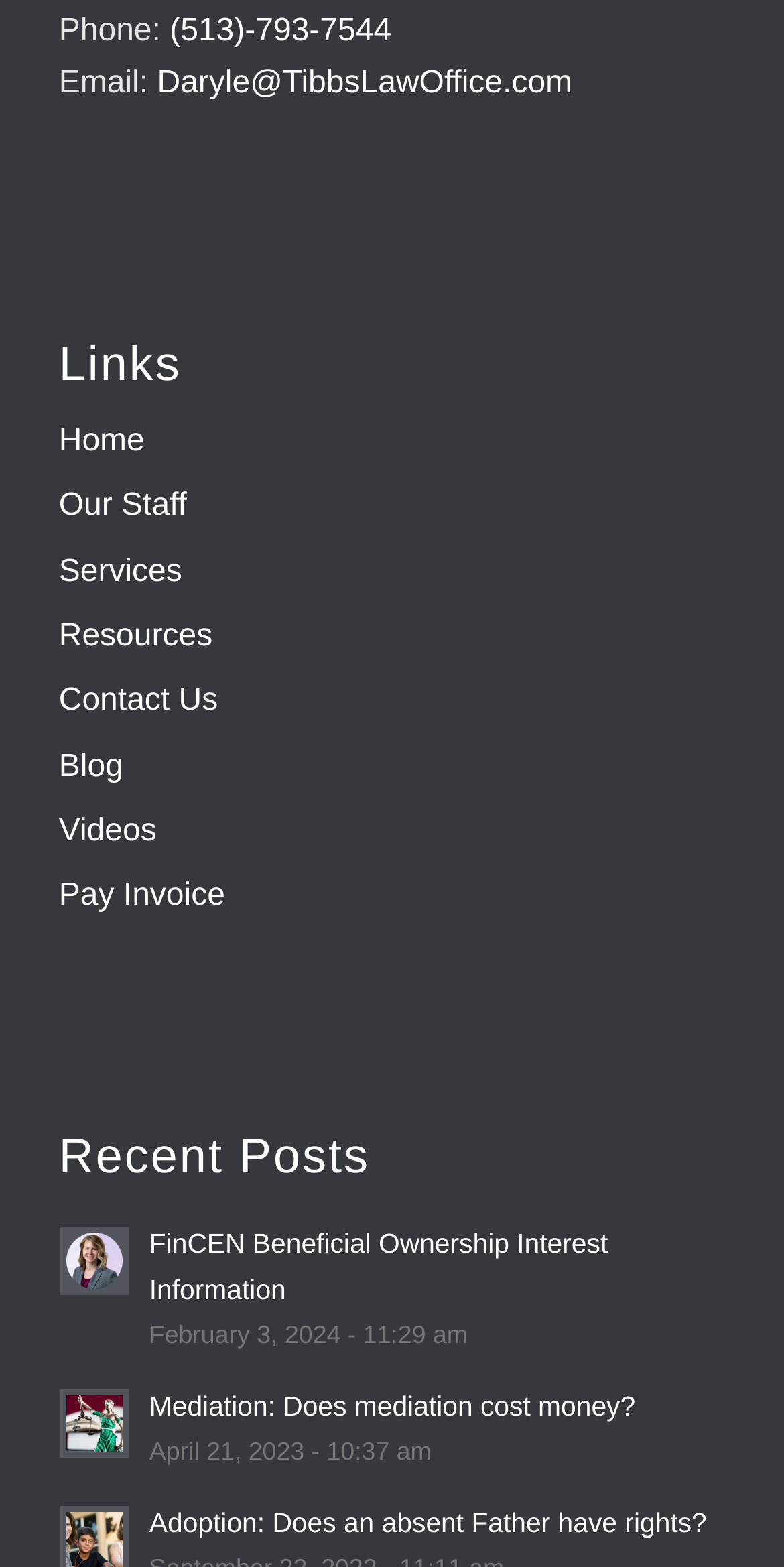Specify the bounding box coordinates of the region I need to click to perform the following instruction: "Read the recent post about FinCEN Beneficial Ownership Interest". The coordinates must be four float numbers in the range of 0 to 1, i.e., [left, top, right, bottom].

[0.075, 0.776, 0.925, 0.867]